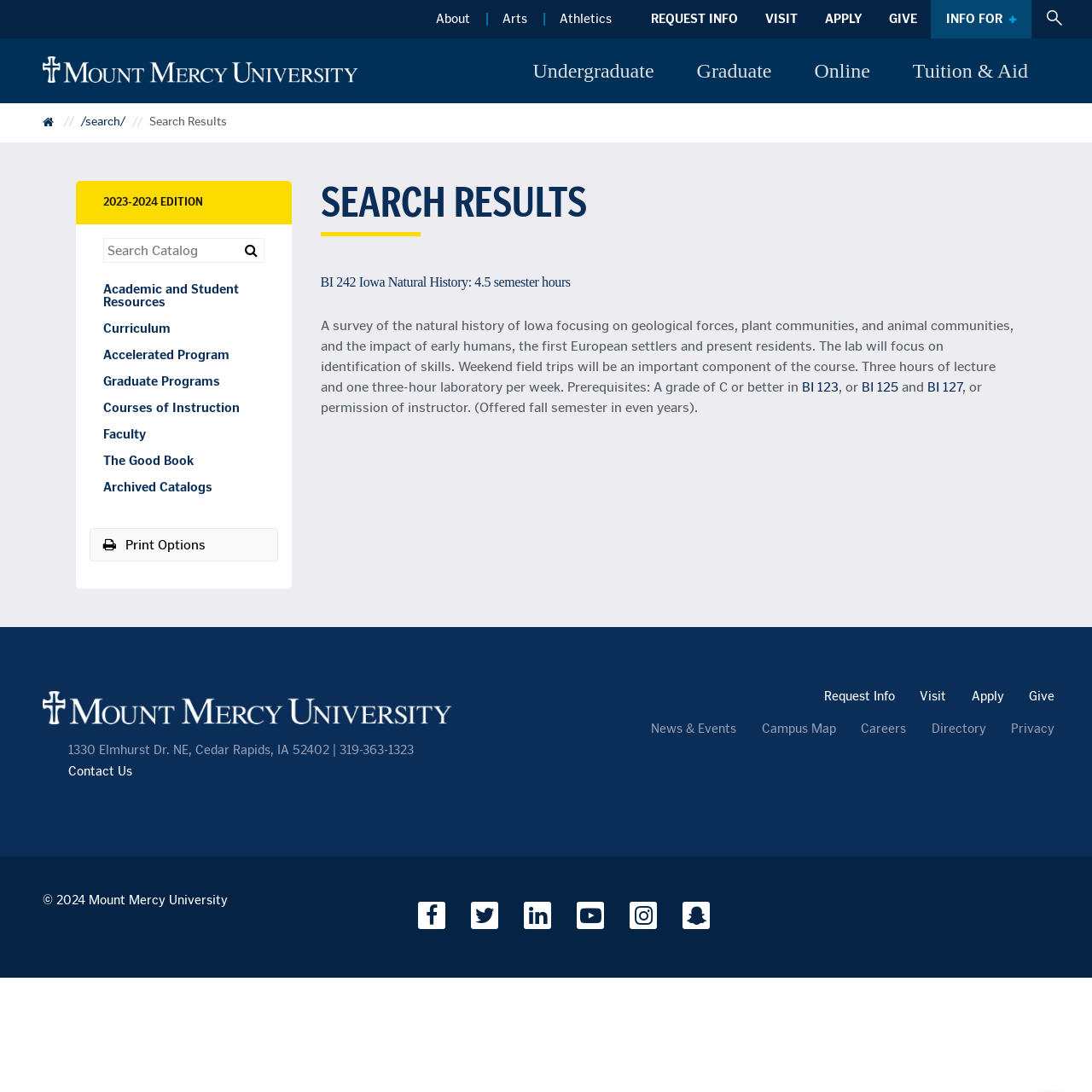What is the address of the university?
Please use the image to deliver a detailed and complete answer.

The address of the university can be found in the footer section of the webpage, where it says '1330 Elmhurst Dr. NE, Cedar Rapids, IA 52402'. This is likely the physical address of the university.